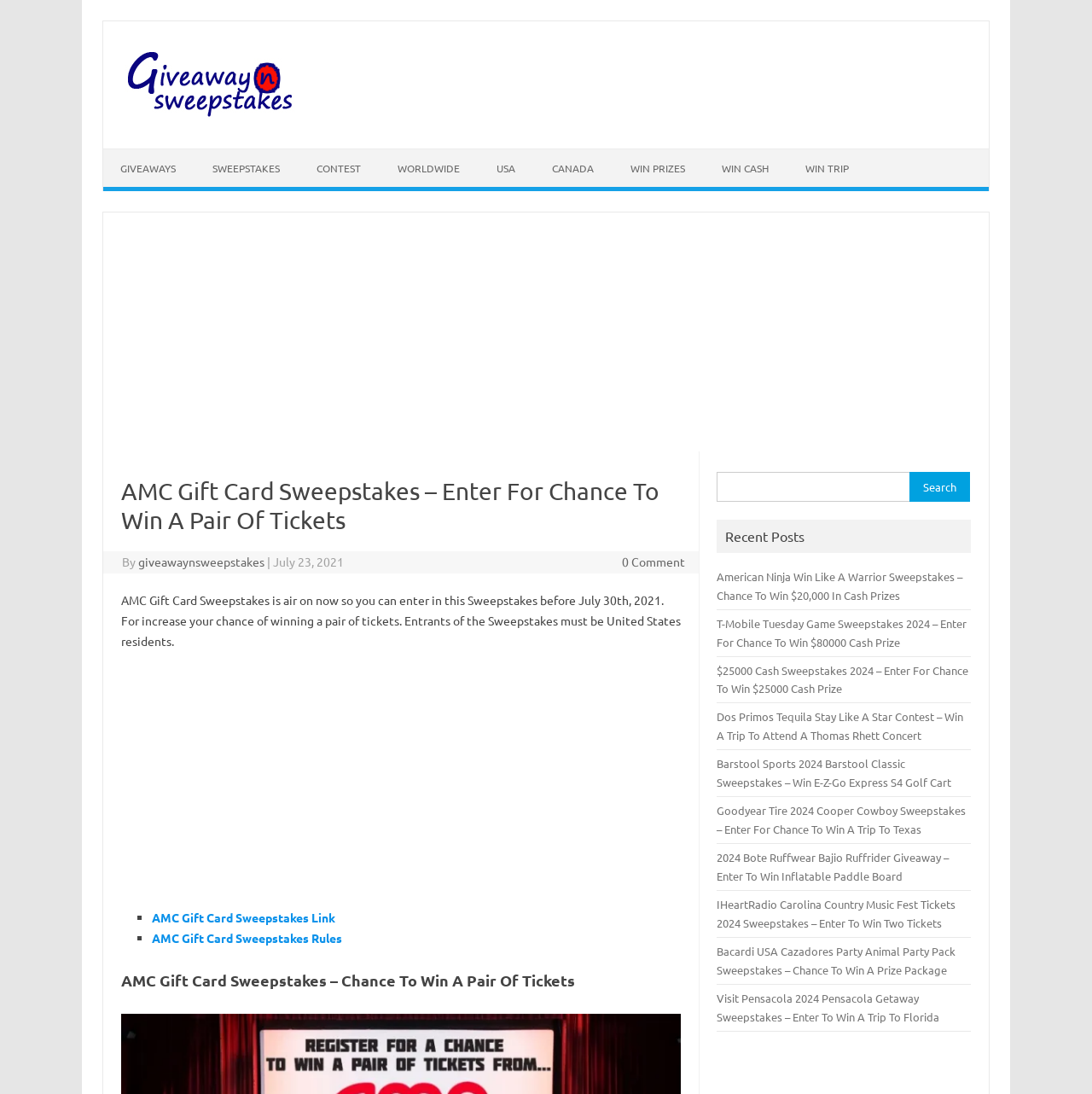Point out the bounding box coordinates of the section to click in order to follow this instruction: "Enter the AMC Gift Card Sweepstakes".

[0.108, 0.102, 0.284, 0.116]